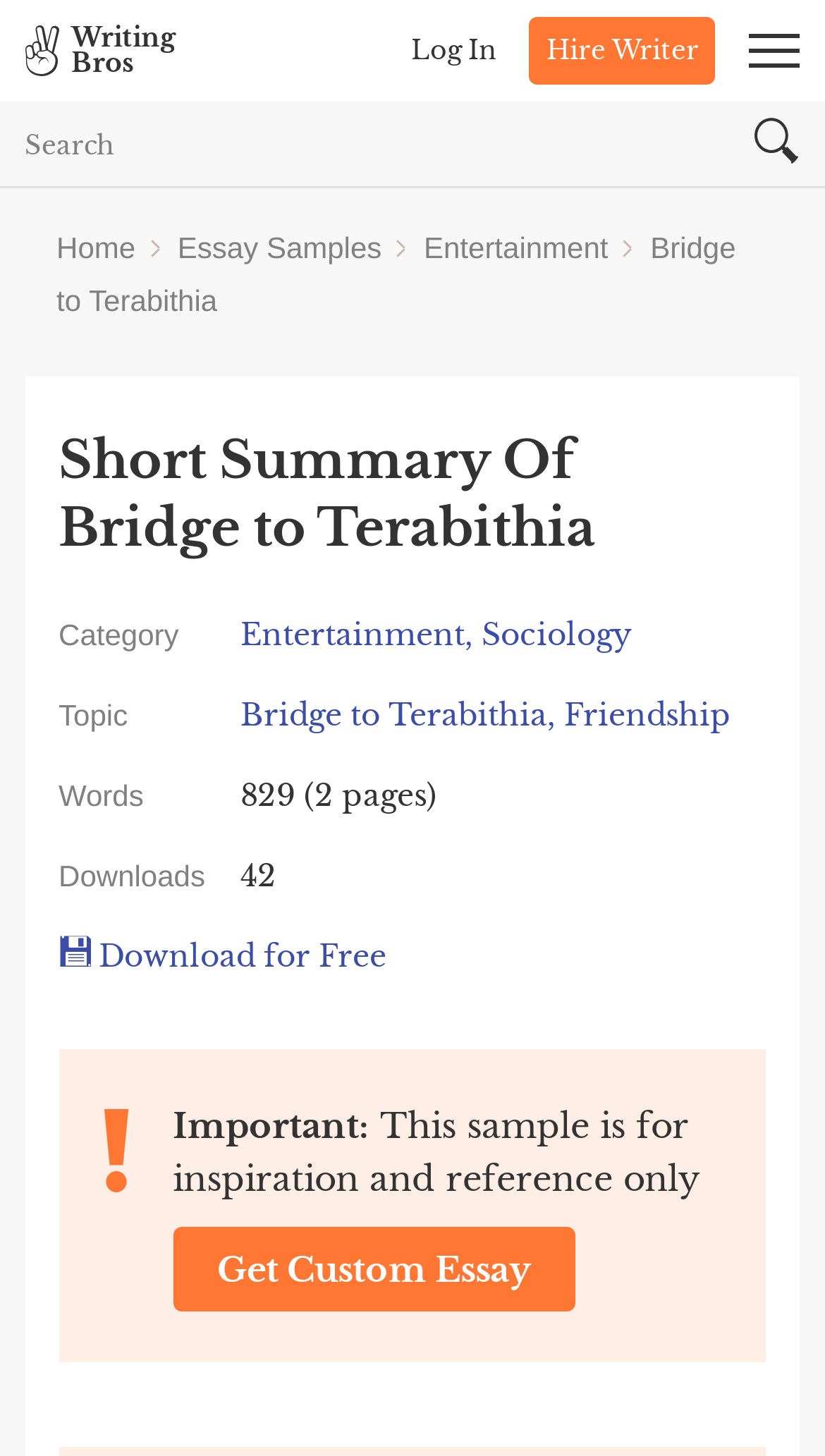How many times has the essay been downloaded?
Provide a comprehensive and detailed answer to the question.

I found the number of downloads by looking at the 'Downloads' section, which states that the essay has been downloaded '42' times.